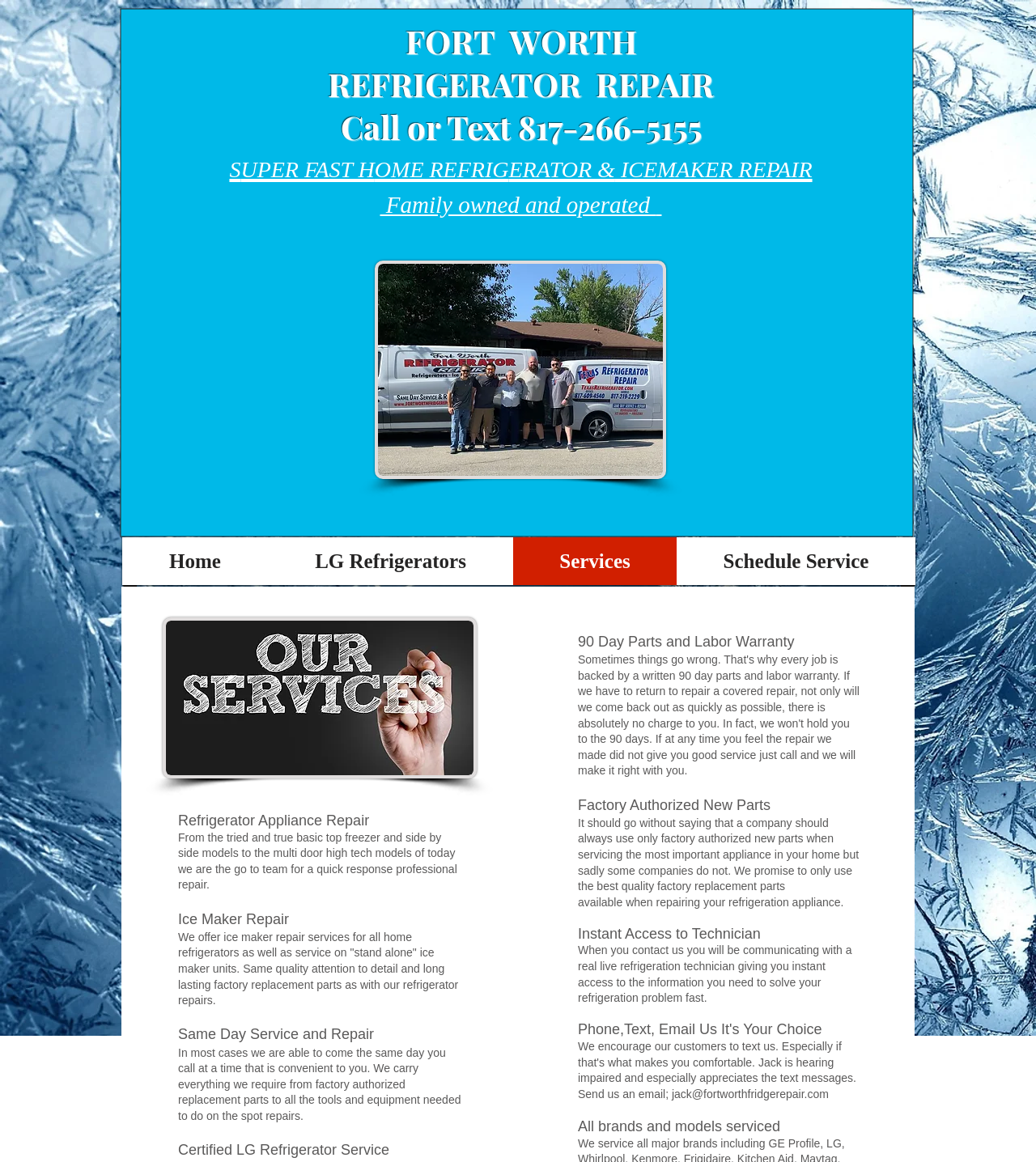Offer a detailed account of what is visible on the webpage.

This webpage is about an appliance repair service, specifically focusing on refrigerator and ice maker repair in Fort Worth, Tarrant County. At the top of the page, there is a prominent heading that reads "FORT WORTH REFRIGERATOR REPAIR" with a call-to-action to call or text a phone number. Below this heading, there is a family-owned and operated business description.

To the right of the heading, there is an image advertisement. Below the image, there is a navigation menu with links to "Home", "LG Refrigerators", "Services", and "Schedule Service".

The main content of the page is divided into sections, each describing a specific aspect of the repair service. The first section is about refrigerator appliance repair, explaining that the team can repair various models of refrigerators. The second section focuses on ice maker repair, detailing the services offered for both home refrigerators and standalone ice maker units.

The third section highlights the same-day service and repair offered by the company, emphasizing the convenience of scheduling a repair at a time that suits the customer. The fourth section mentions the certified LG refrigerator service, and the fifth section guarantees a 90-day parts and labor warranty.

Further down the page, there are sections about the use of factory-authorized new parts, instant access to technicians, and the ability to send an email to the company. The page also mentions that all brands and models of refrigerators are serviced. Overall, the webpage provides detailed information about the appliance repair service, its capabilities, and its benefits.